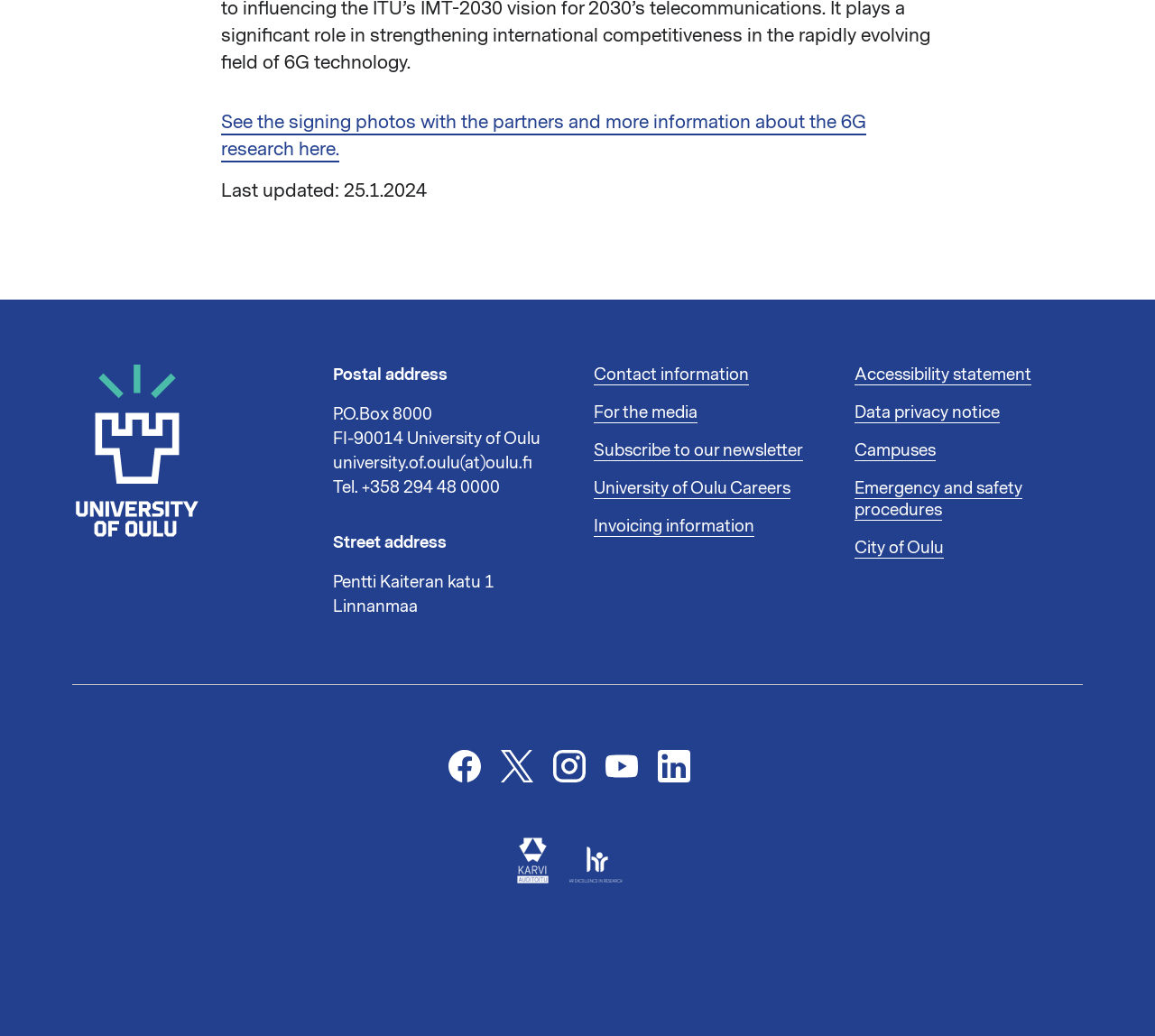Determine the bounding box coordinates of the clickable element necessary to fulfill the instruction: "Read the accessibility statement". Provide the coordinates as four float numbers within the 0 to 1 range, i.e., [left, top, right, bottom].

[0.74, 0.35, 0.893, 0.373]